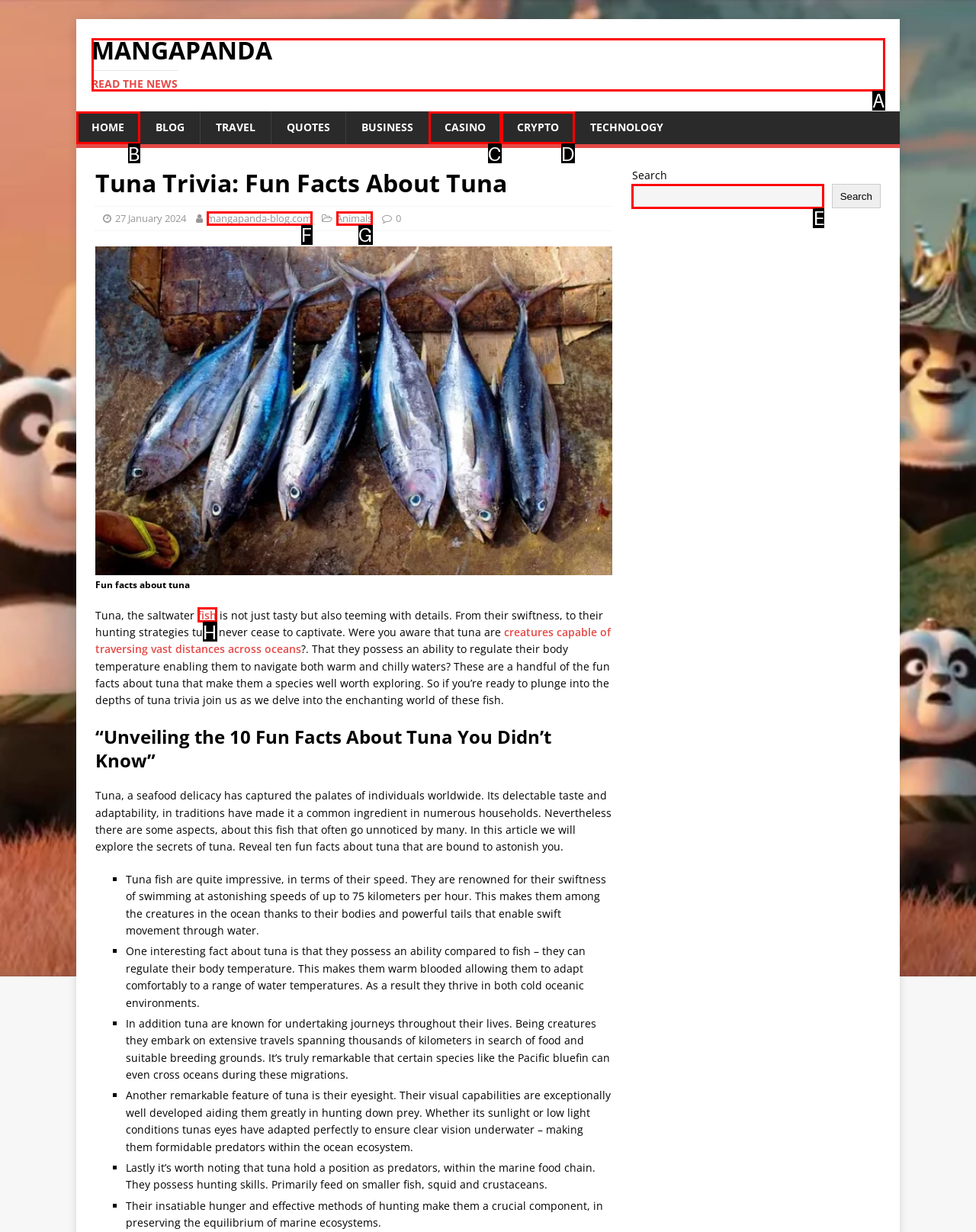Match the following description to the correct HTML element: Mangapanda Read the news Indicate your choice by providing the letter.

A